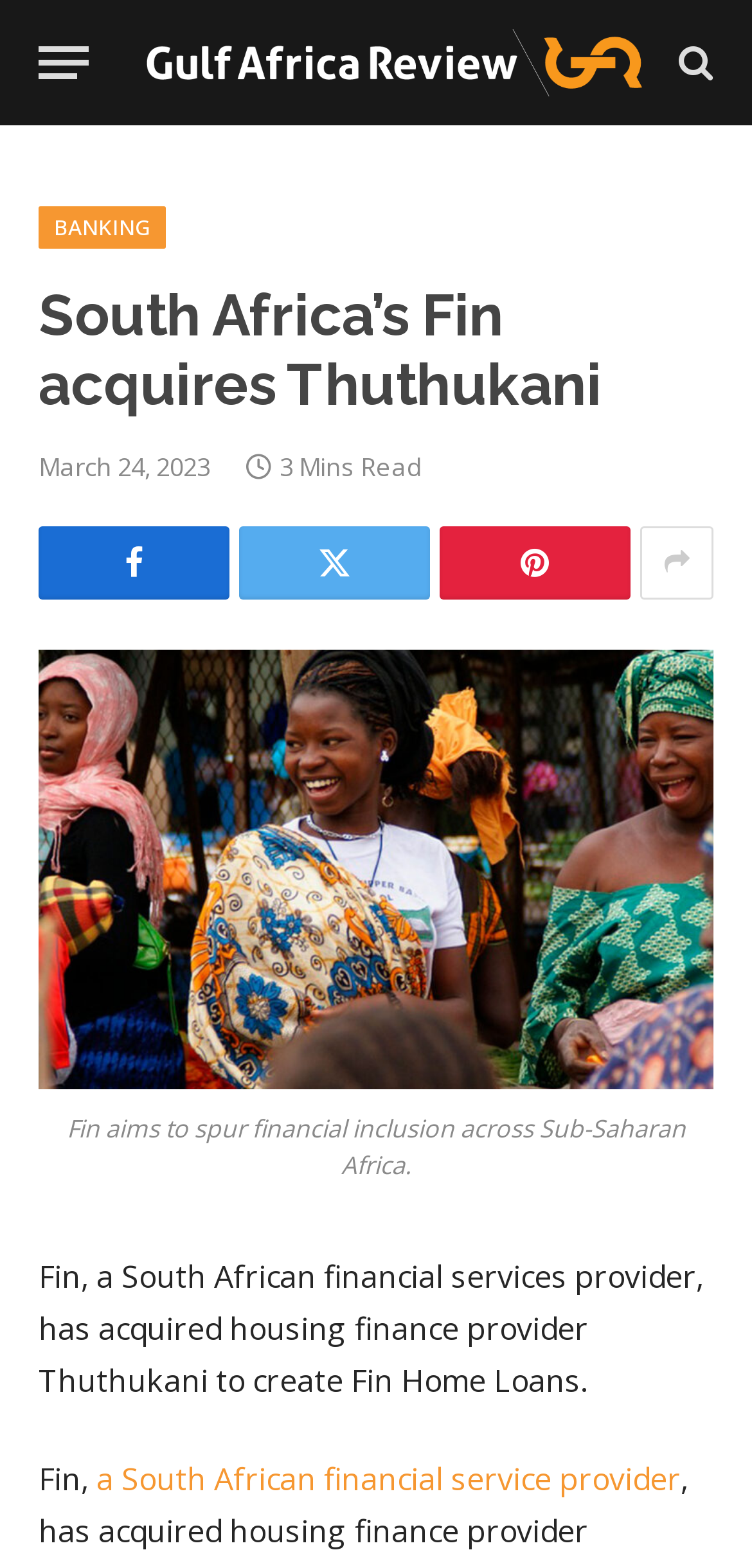What is the date of the article?
Using the image, provide a concise answer in one word or a short phrase.

March 24, 2023